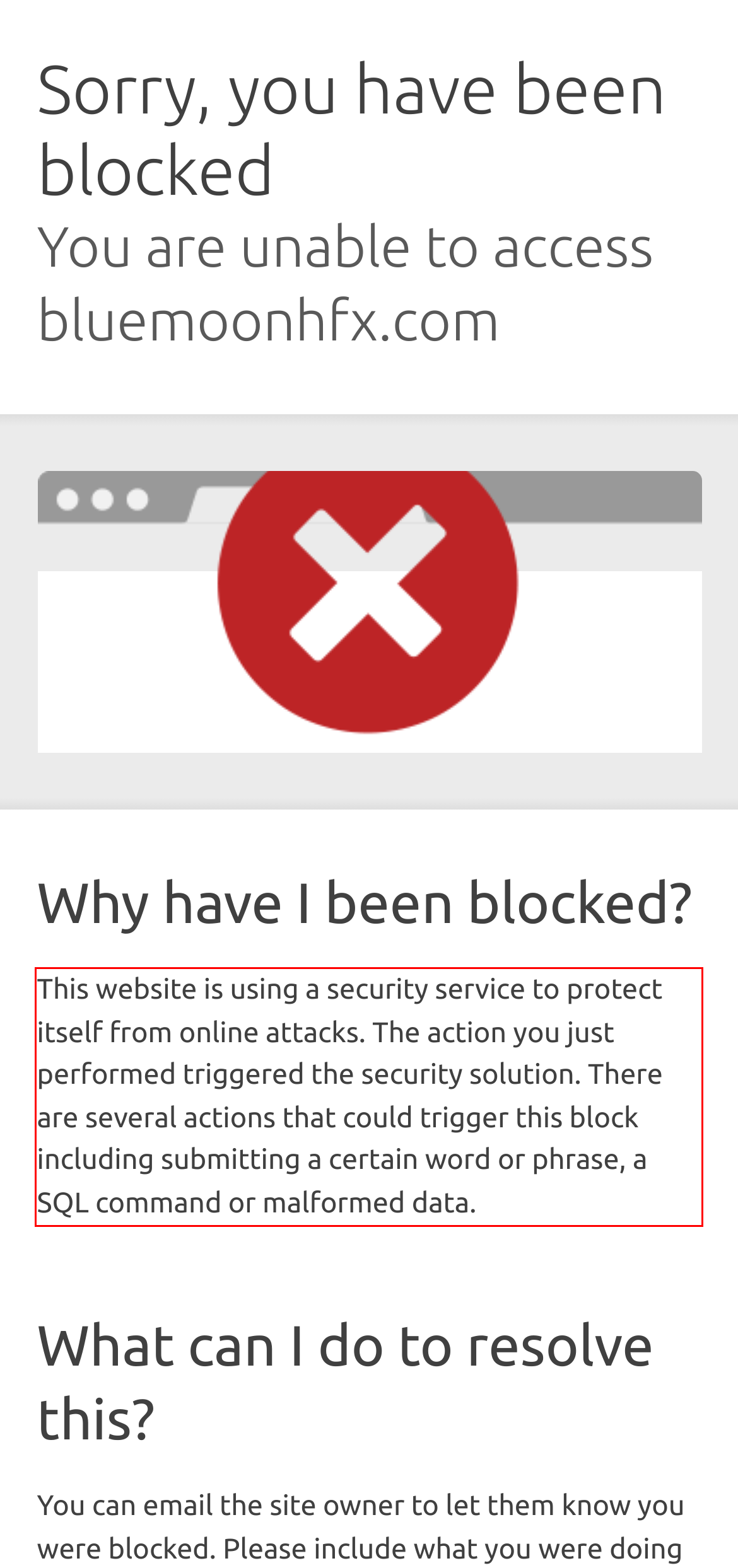From the screenshot of the webpage, locate the red bounding box and extract the text contained within that area.

This website is using a security service to protect itself from online attacks. The action you just performed triggered the security solution. There are several actions that could trigger this block including submitting a certain word or phrase, a SQL command or malformed data.